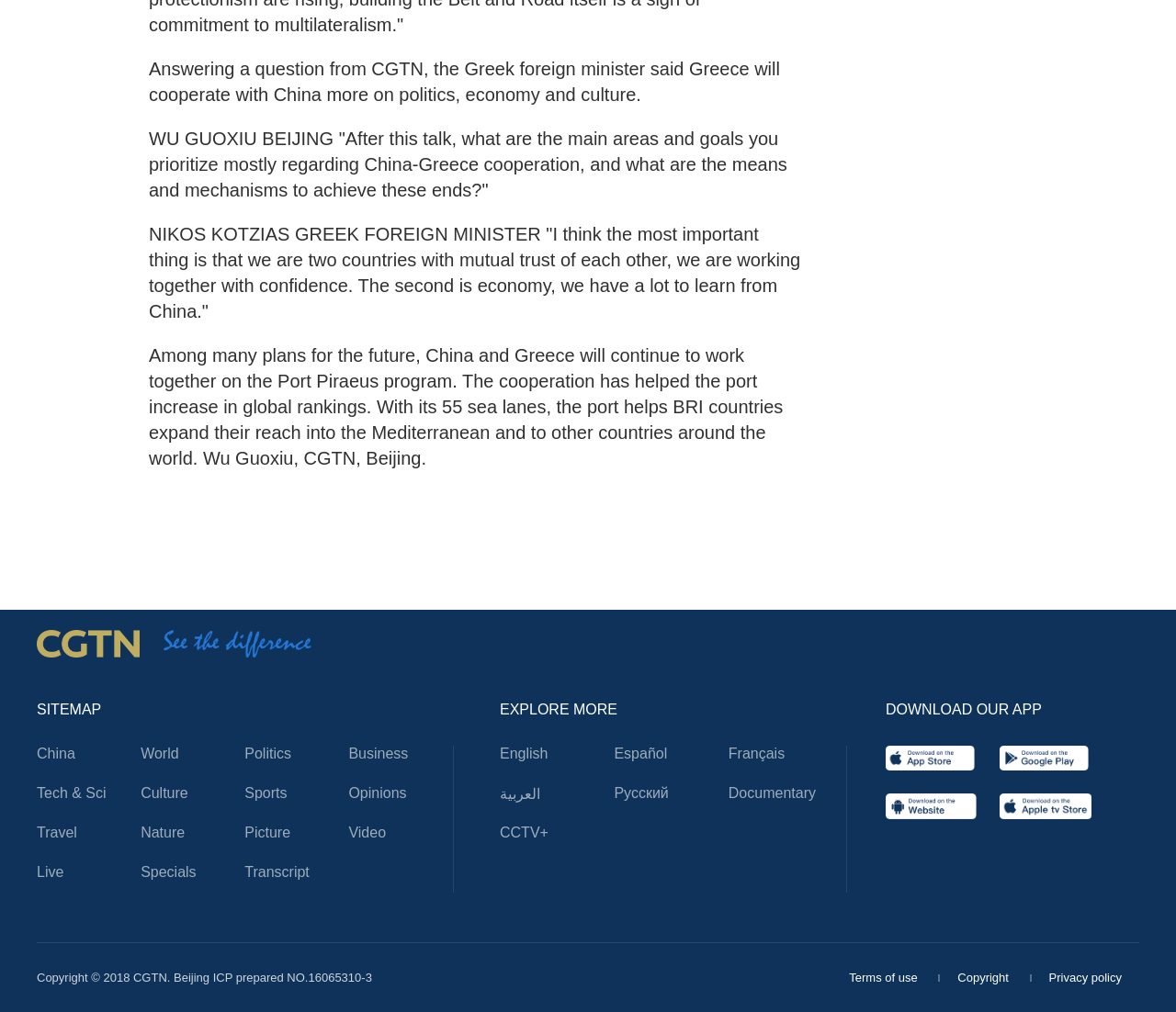Could you please study the image and provide a detailed answer to the question:
What is the name of the port mentioned in the article?

After analyzing the content of the webpage, I found that the article mentions the Port Piraeus program as one of the areas of cooperation between China and Greece. The port is described as having 55 sea lanes and helping BRI countries expand their reach into the Mediterranean and other countries around the world.